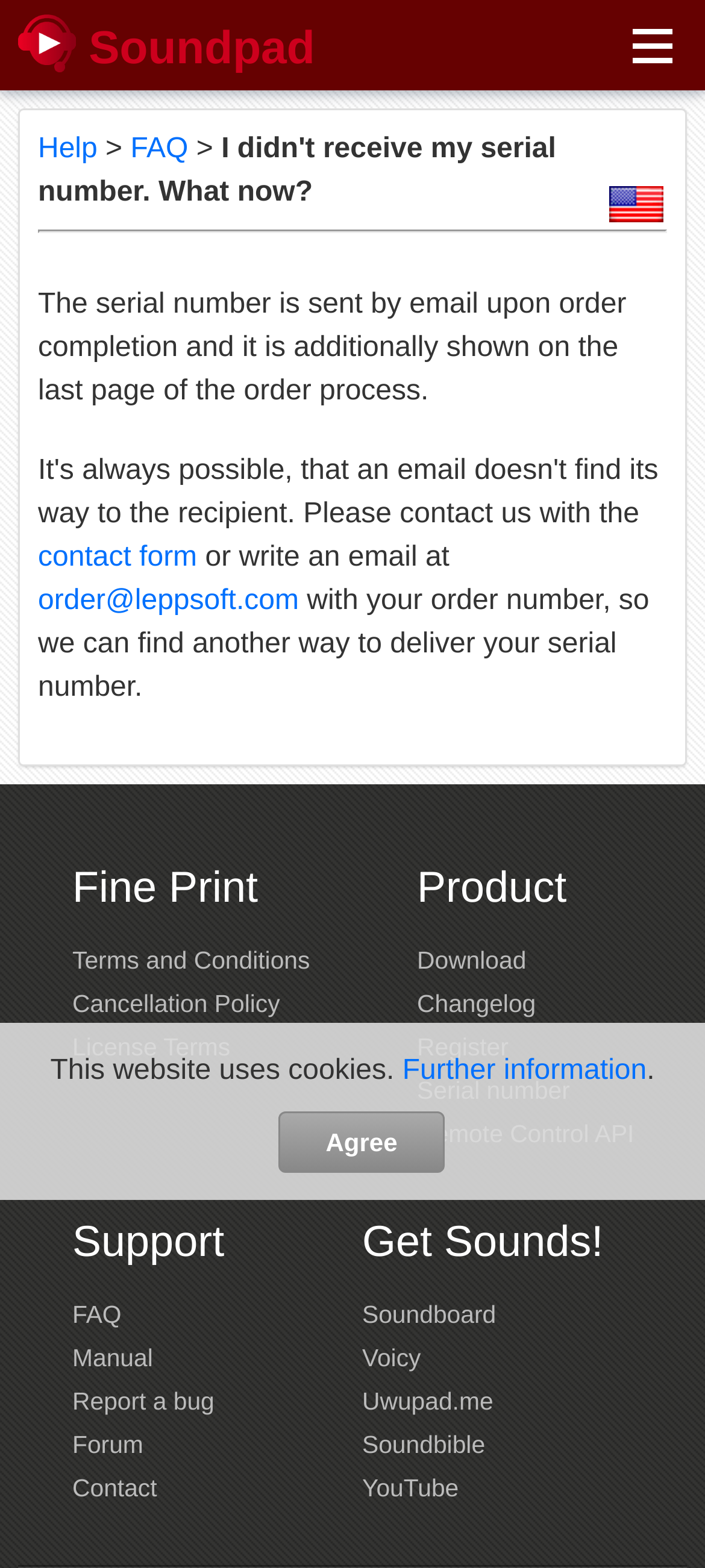What is the purpose of the 'contact form' link?
Kindly answer the question with as much detail as you can.

The 'contact form' link is provided in the FAQ section, where it says 'If you didn't receive your serial number, you can contact us through our contact form or write an email at order@leppsoft.com with your order number, so we can find another way to deliver your serial number'.